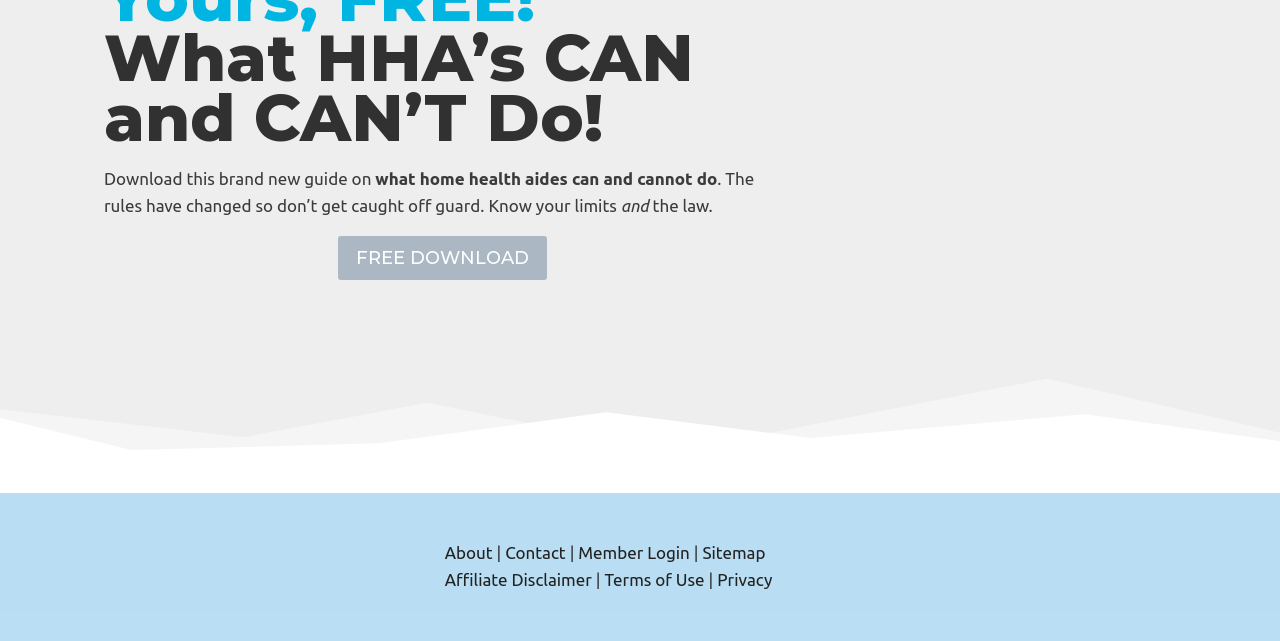Determine the bounding box coordinates of the area to click in order to meet this instruction: "Click on the Home link".

None